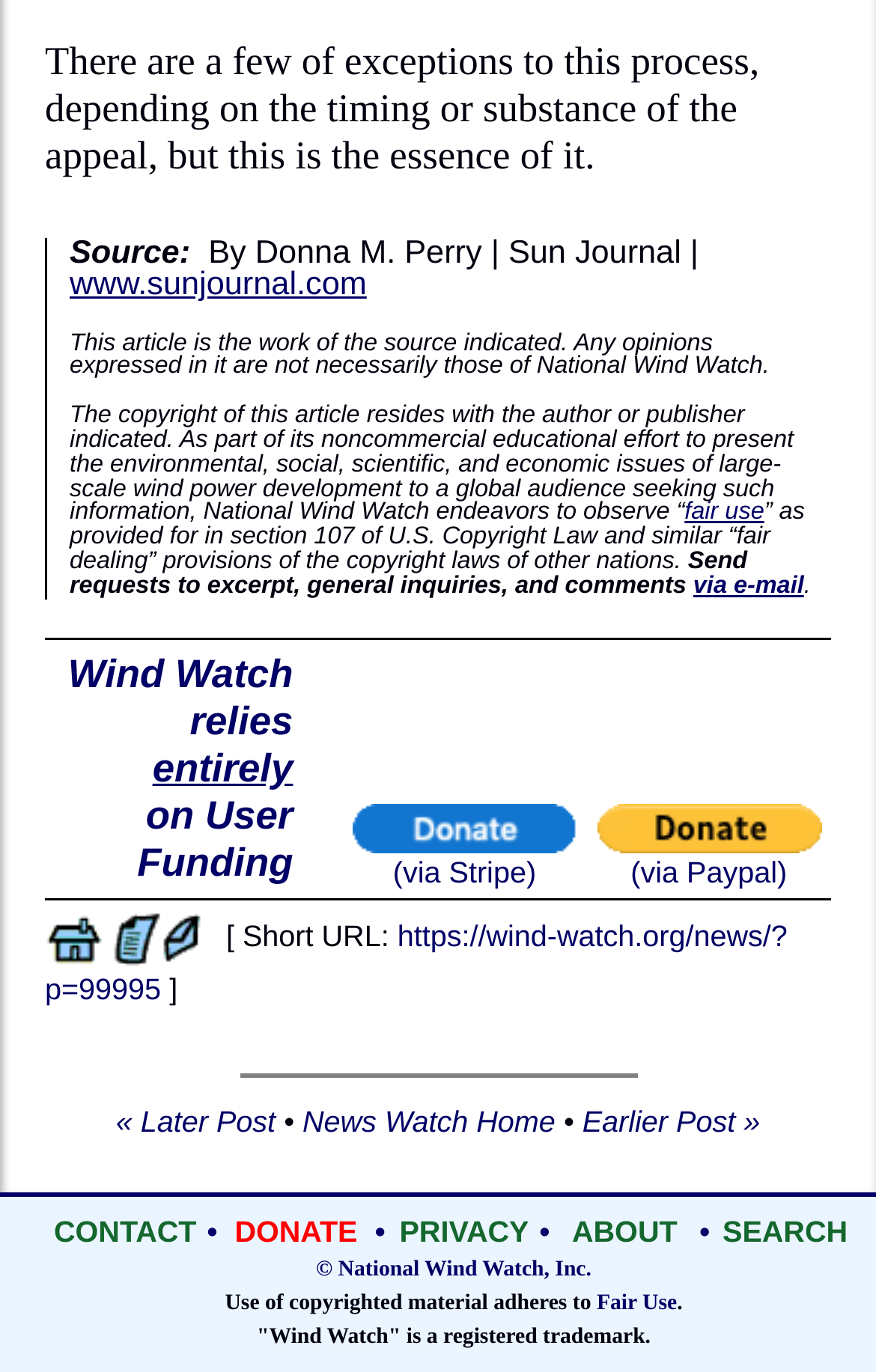Determine the coordinates of the bounding box that should be clicked to complete the instruction: "Click on the 'News Watch Home' link". The coordinates should be represented by four float numbers between 0 and 1: [left, top, right, bottom].

[0.051, 0.669, 0.118, 0.694]